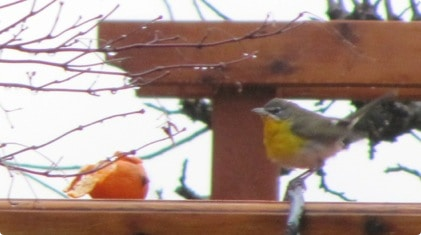What is the color of the bird's breast?
Using the image, elaborate on the answer with as much detail as possible.

The caption specifically highlights the bird's vibrant yellow breast, which contrasts against its more muted greenish-gray upper body, indicating that the breast is a prominent and distinctive feature of the Yellow-breasted Chat.